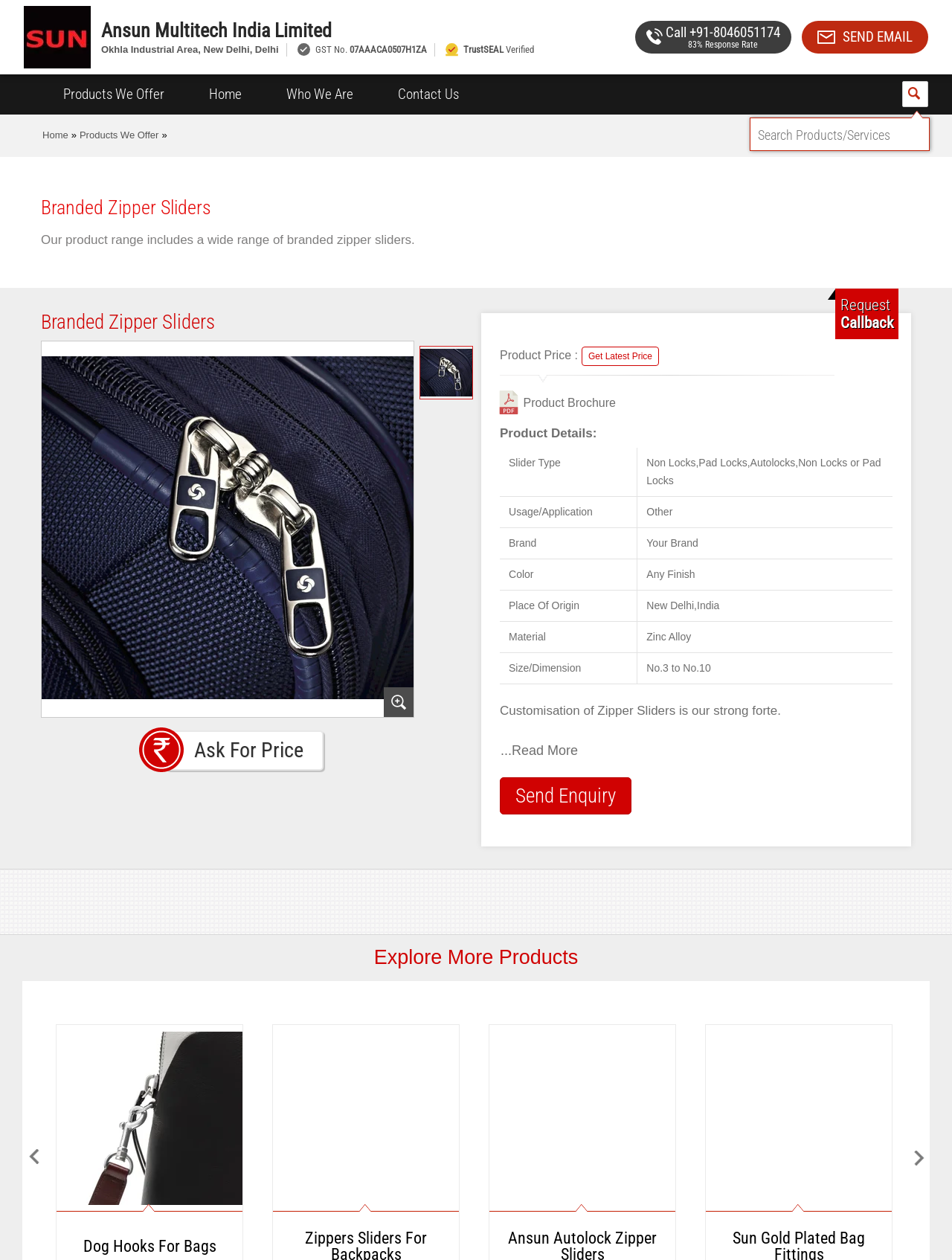Specify the bounding box coordinates of the region I need to click to perform the following instruction: "Read the 'Edema Clinical Trials Market Report 2031'". The coordinates must be four float numbers in the range of 0 to 1, i.e., [left, top, right, bottom].

None